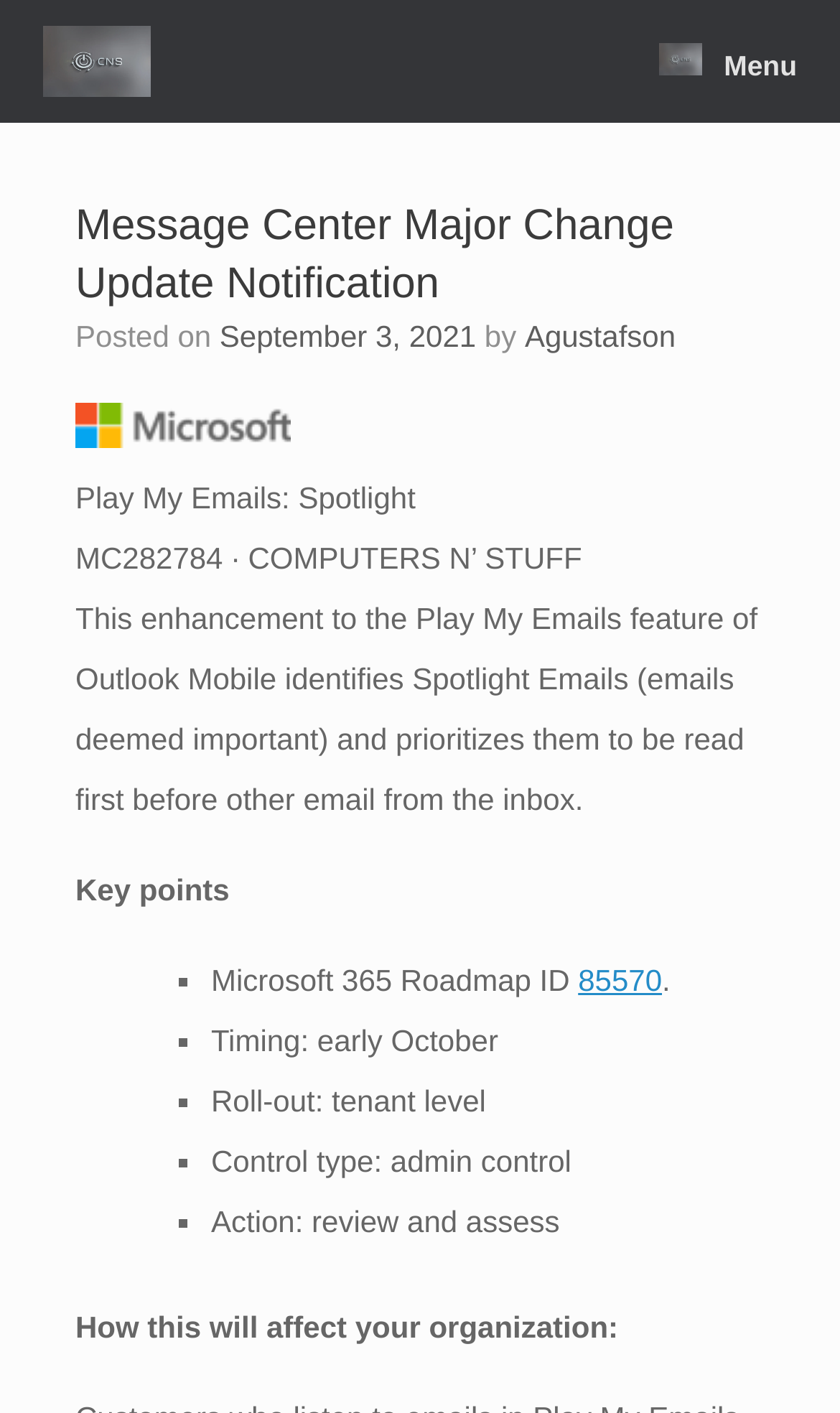What is the control type of the update?
Using the image as a reference, deliver a detailed and thorough answer to the question.

The control type of the update is mentioned in the list of details below the main heading. The fifth item in the list mentions 'Control type: admin control'.